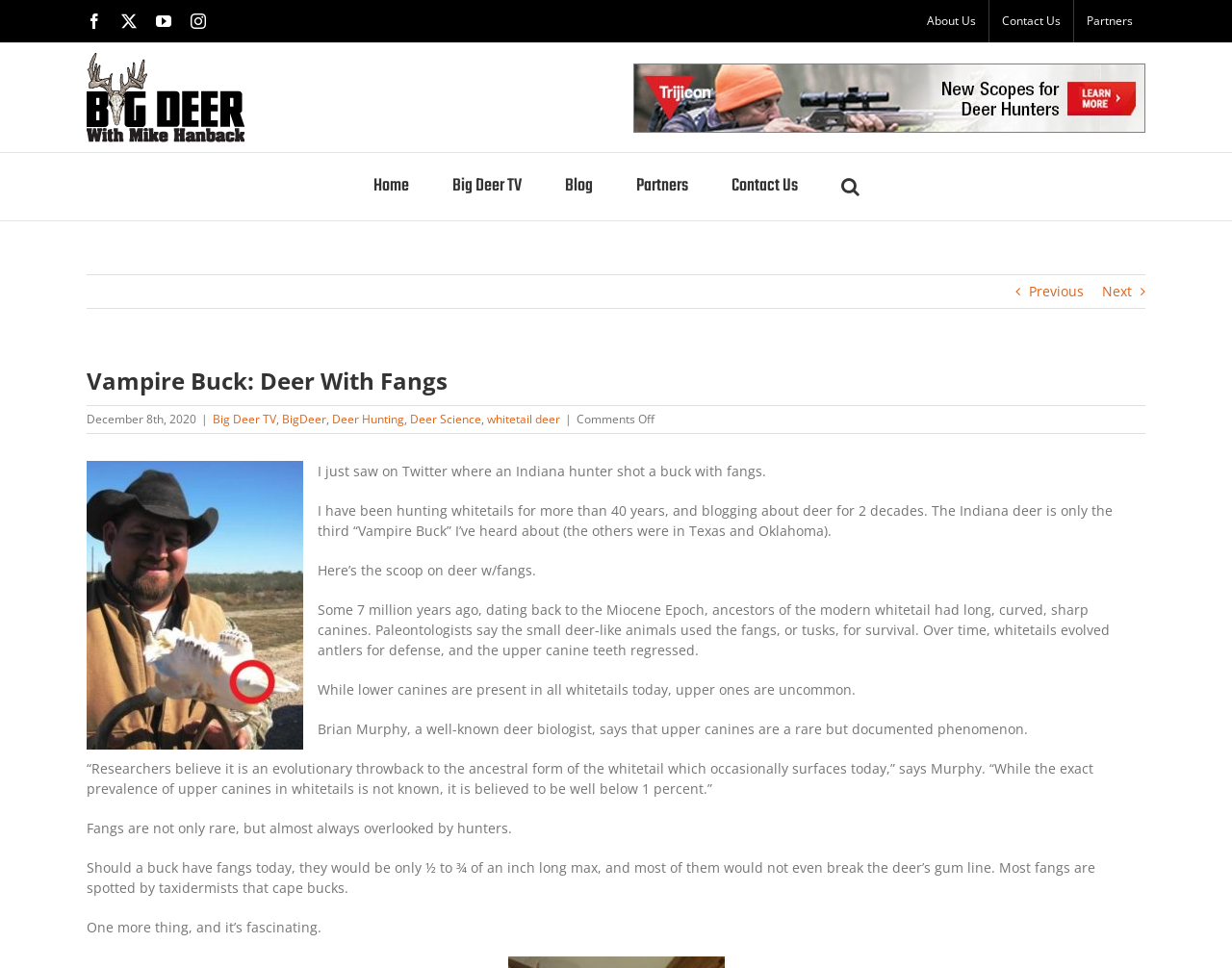Find the bounding box coordinates of the element you need to click on to perform this action: 'Click Next page'. The coordinates should be represented by four float values between 0 and 1, in the format [left, top, right, bottom].

[0.895, 0.284, 0.919, 0.318]